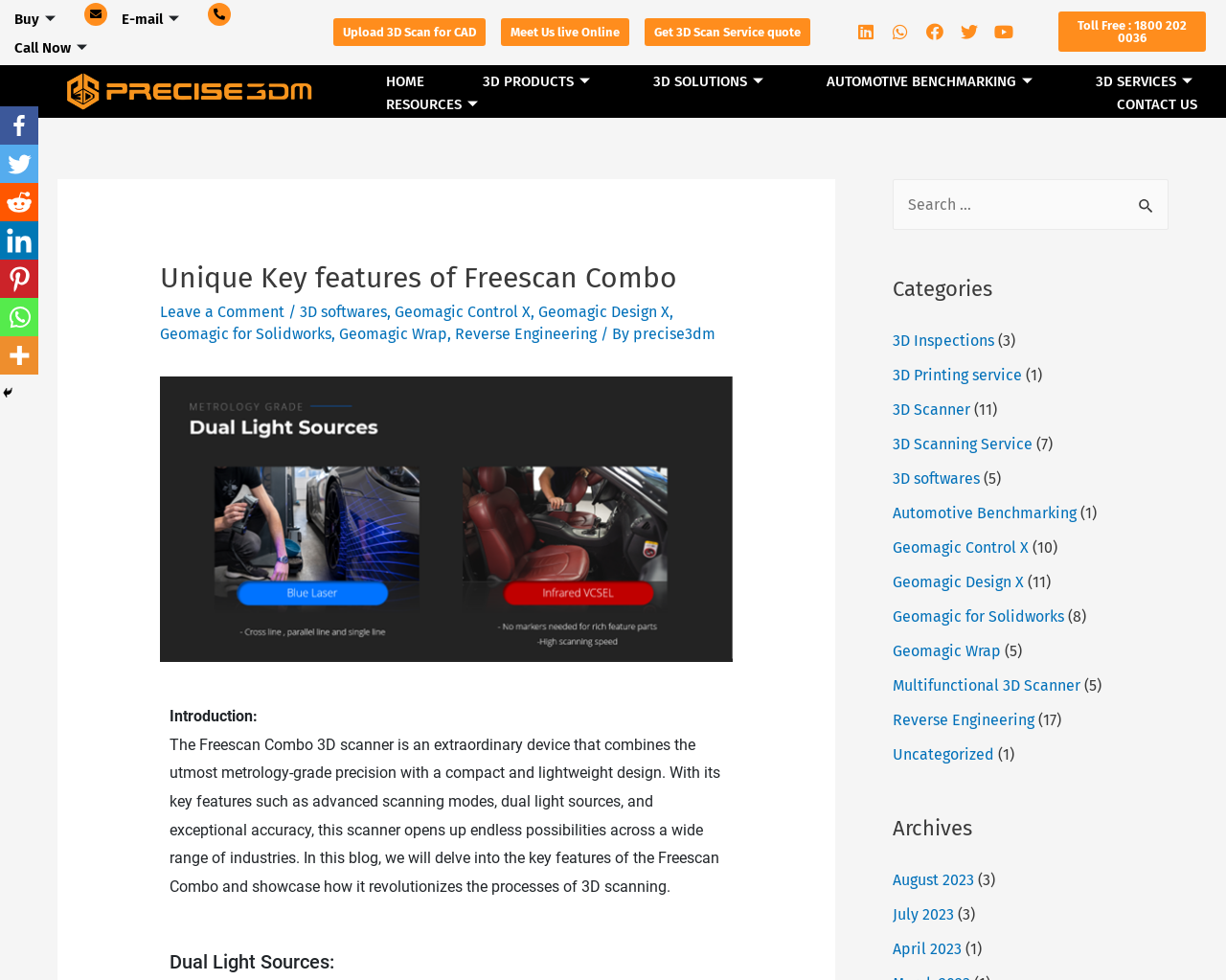Please mark the clickable region by giving the bounding box coordinates needed to complete this instruction: "Search for something".

[0.728, 0.183, 0.953, 0.234]